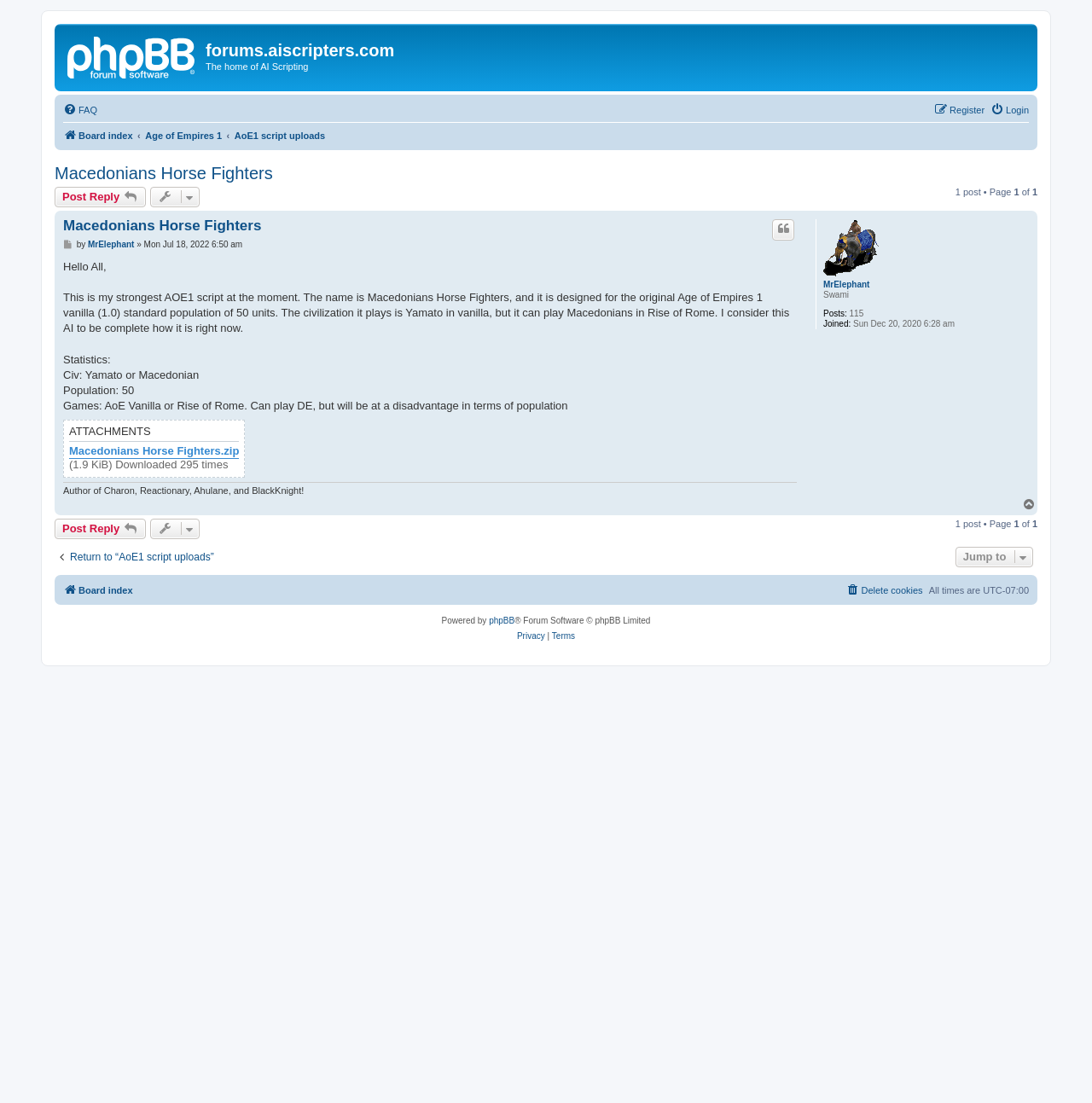What is the name of the AI script?
Provide a concise answer using a single word or phrase based on the image.

Macedonians Horse Fighters